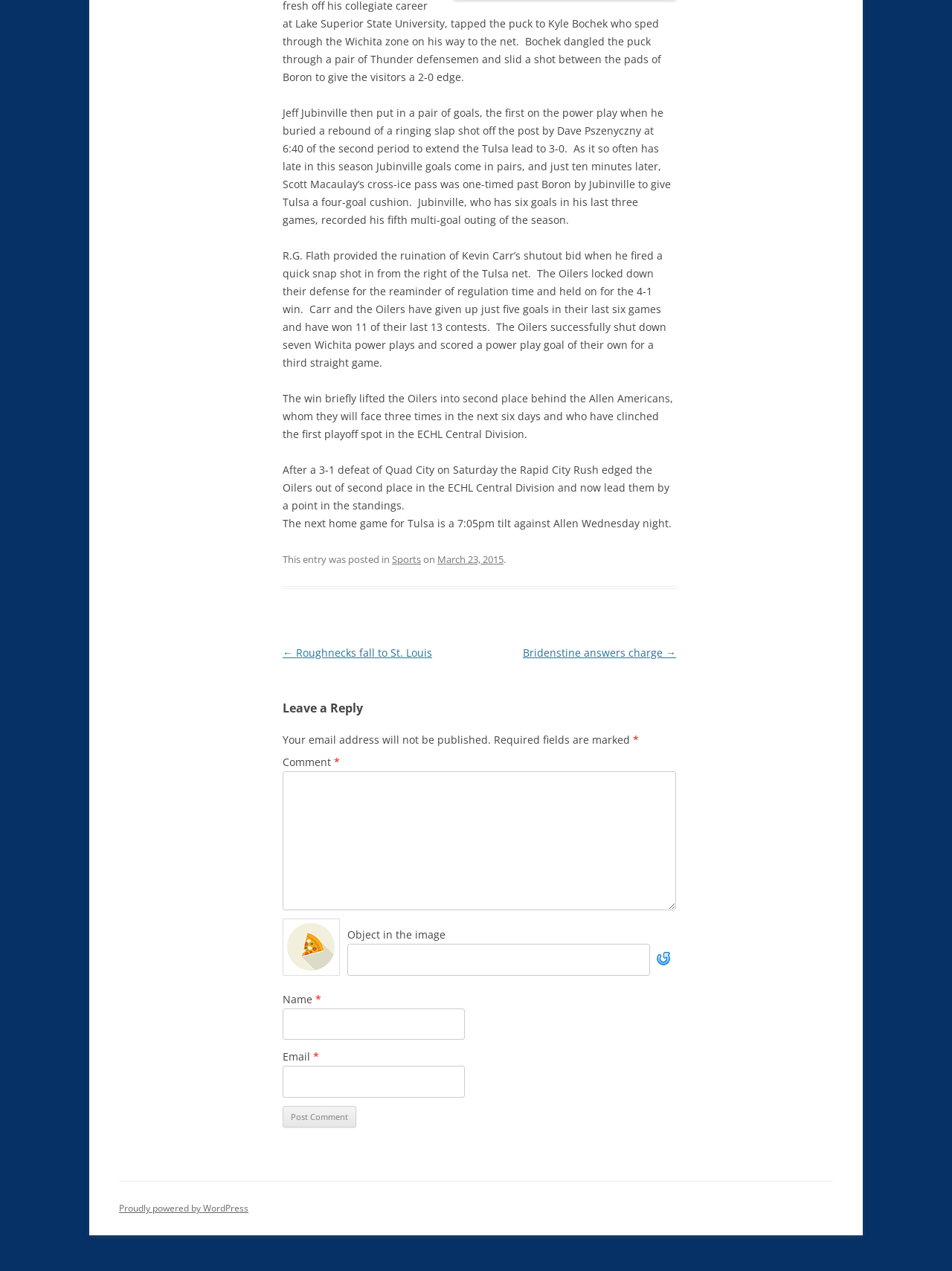Determine the bounding box coordinates of the section I need to click to execute the following instruction: "Click the 'Bridenstine answers charge' link". Provide the coordinates as four float numbers between 0 and 1, i.e., [left, top, right, bottom].

[0.549, 0.508, 0.71, 0.519]